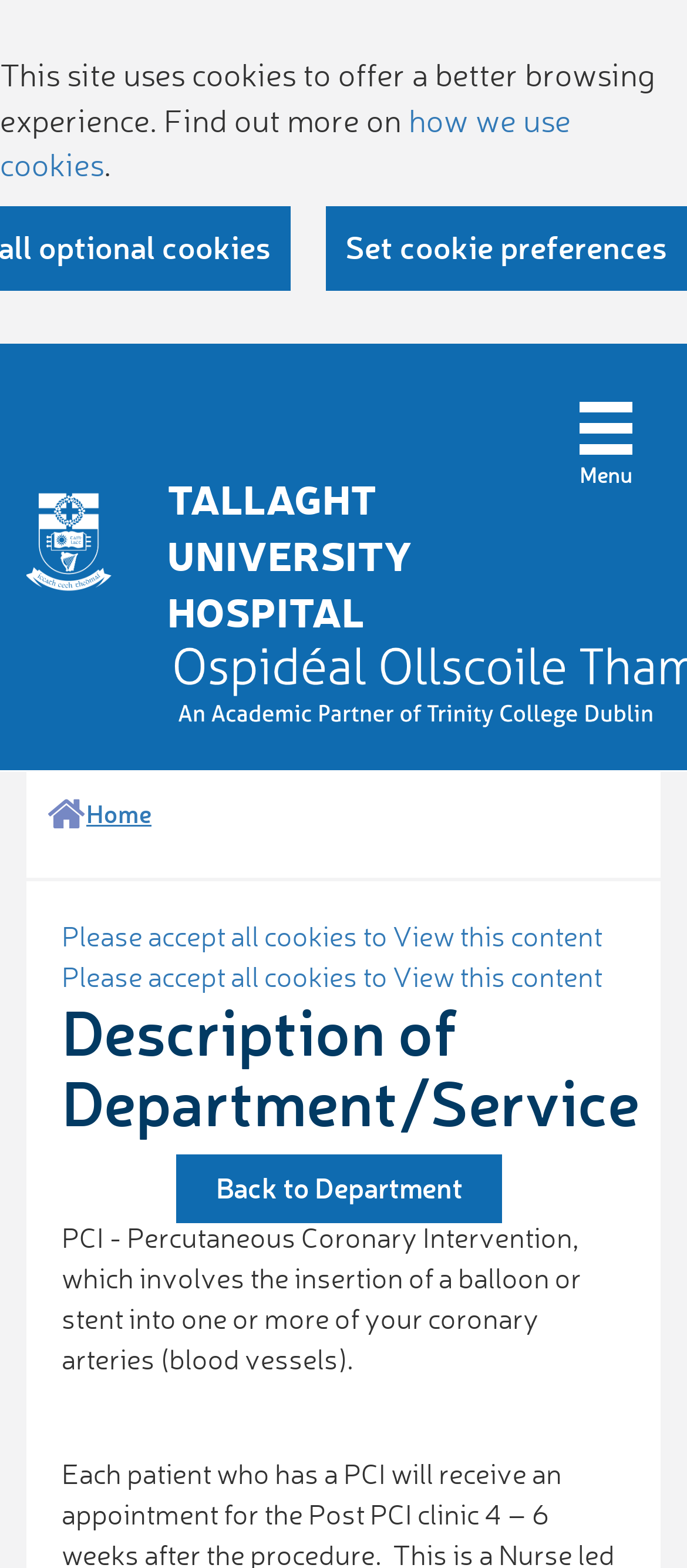Identify the bounding box of the UI element described as follows: "Manage cookies". Provide the coordinates as four float numbers in the range of 0 to 1 [left, top, right, bottom].

None